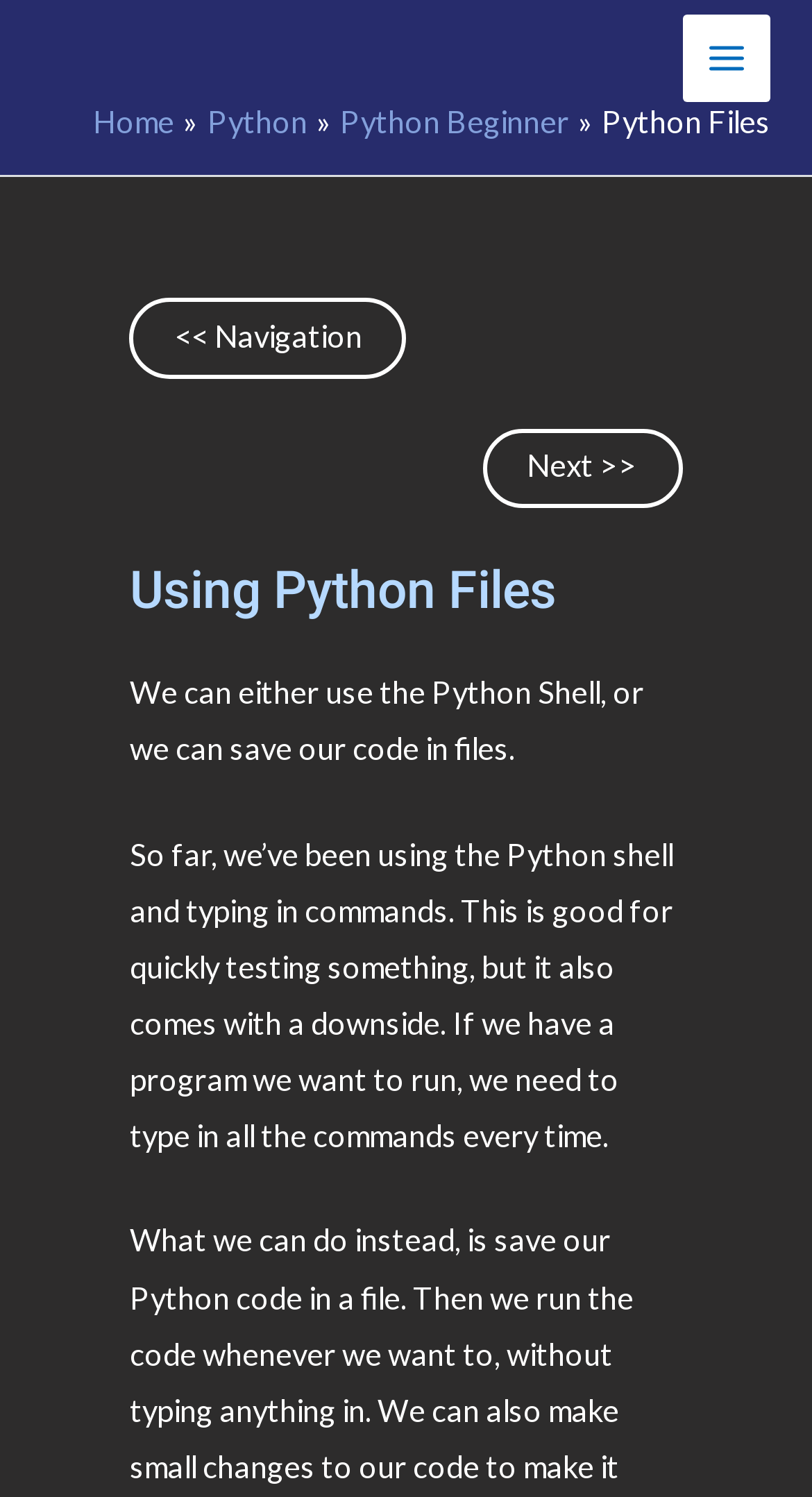From the webpage screenshot, predict the bounding box coordinates (top-left x, top-left y, bottom-right x, bottom-right y) for the UI element described here: Contact

None